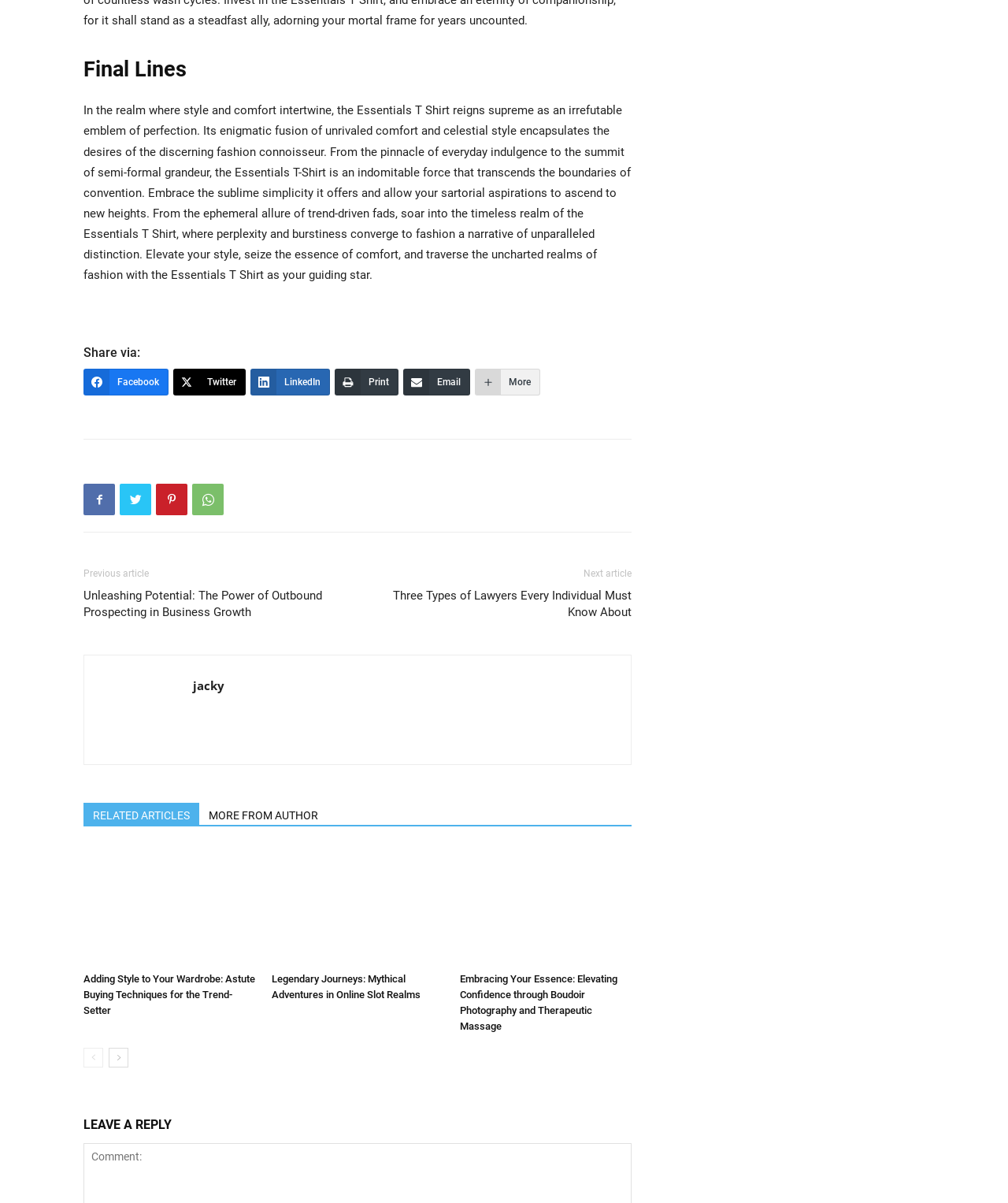How many navigation links are available at the bottom of the page?
Using the image, provide a detailed and thorough answer to the question.

The webpage has navigation links at the bottom, which are 'prev-page' and 'next-page', indicating that there are 2 navigation links available.